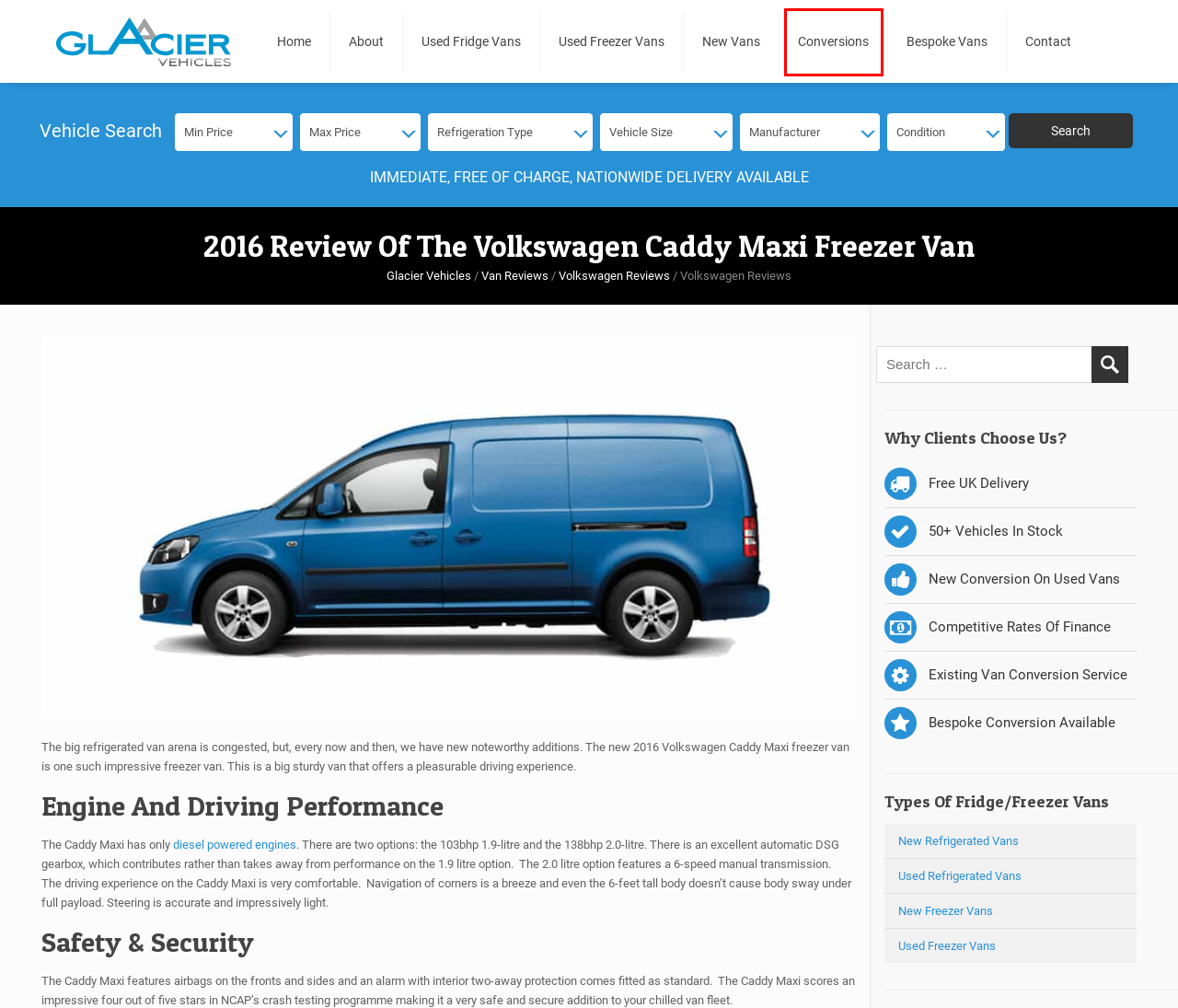Given a screenshot of a webpage with a red rectangle bounding box around a UI element, select the best matching webpage description for the new webpage that appears after clicking the highlighted element. The candidate descriptions are:
A. Refrigerated Vehicles & Fridge Vans For Sale | Glacier Vehicles
B. Van Reviews  - Glacier Vehicles
C. Contact Glacier Vehicles - Freezer Vans & Refrigerated Vehicles For Sale |
D. Bespoke Refrigerated & Freezer Vans - Glacier Vehicles Refrigerated Vans
E. Van Conversion - Refrigerated Van Builds
F. Freezer Vans For Sale/To Buy |  Glacier Vehicles
G. Refrigerated Vehicles & Freezer Vans For Sale - Glacier Vehicles
H. About Glacier Vehicles - Refrigerated Vehicle Specialist - Glacier Vehicles

E